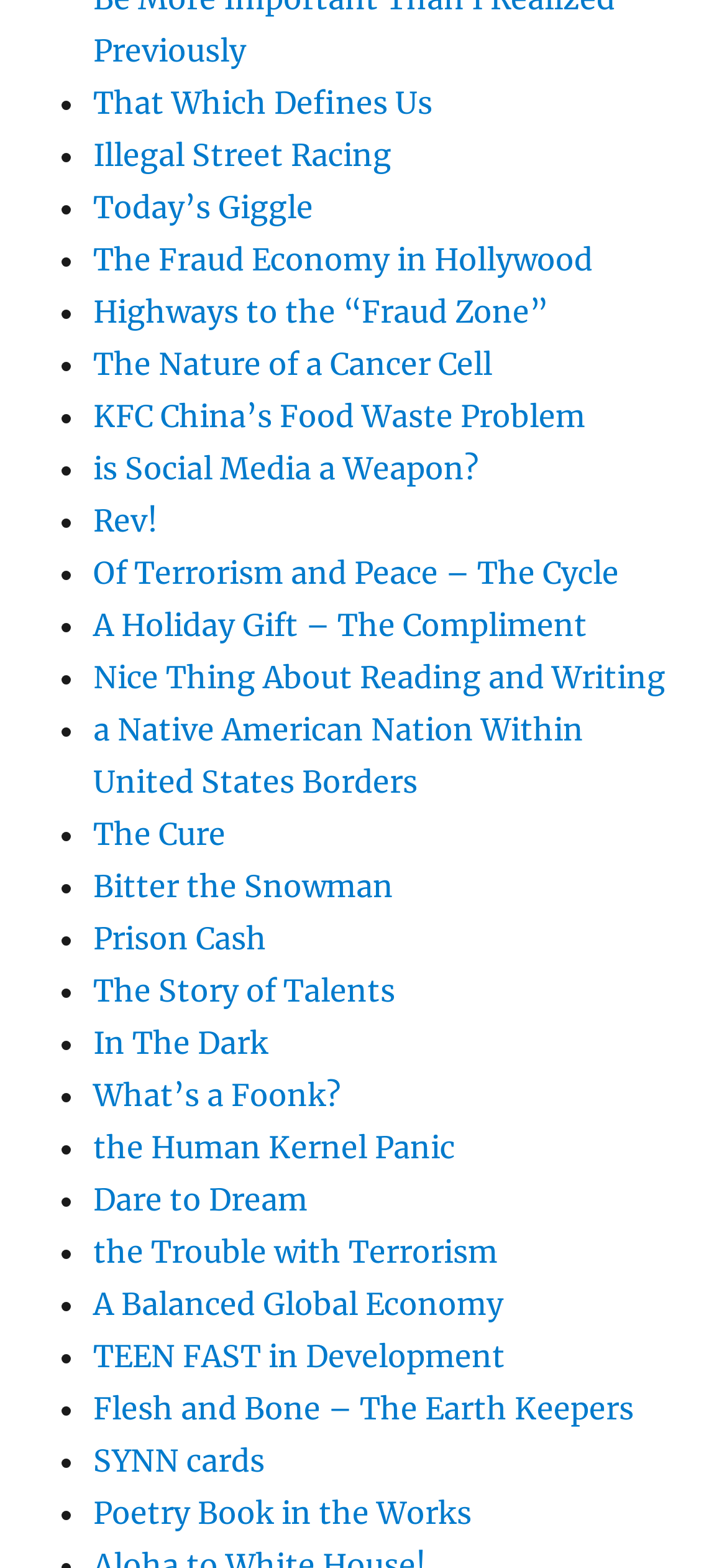How many links are on the webpage?
Please answer the question with a single word or phrase, referencing the image.

30